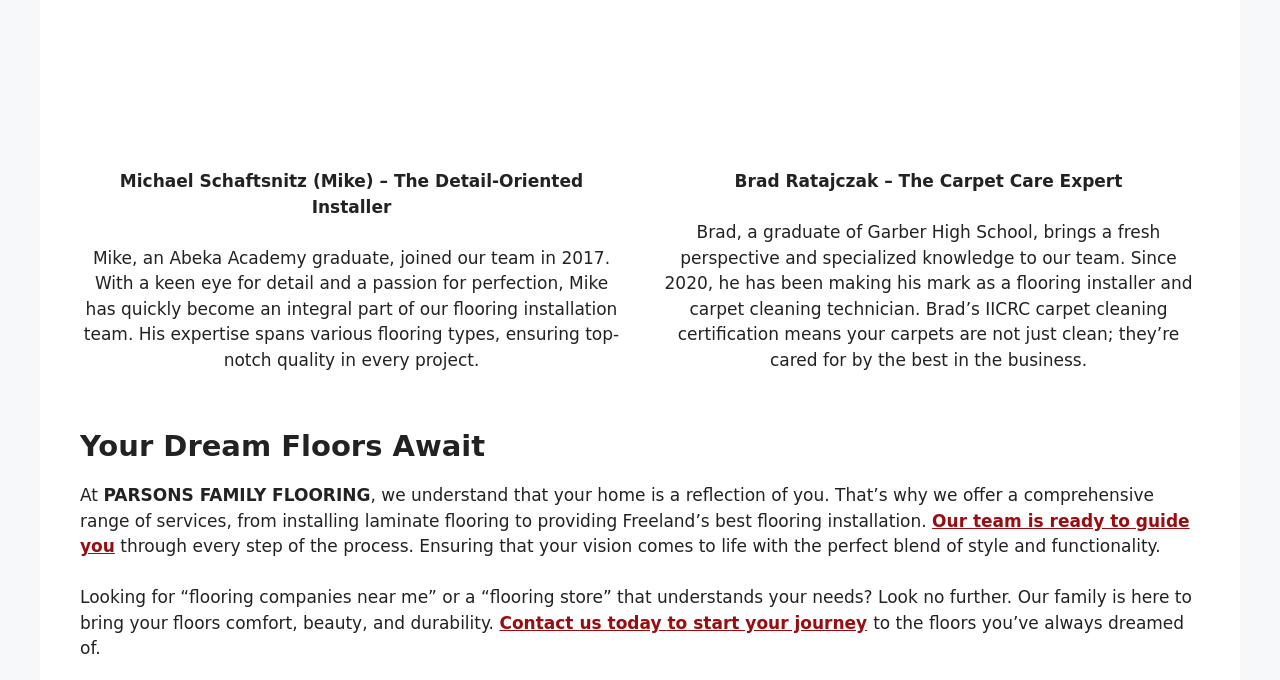Answer the question using only one word or a concise phrase: What is the name of the company?

PARSONS FAMILY FLOORING